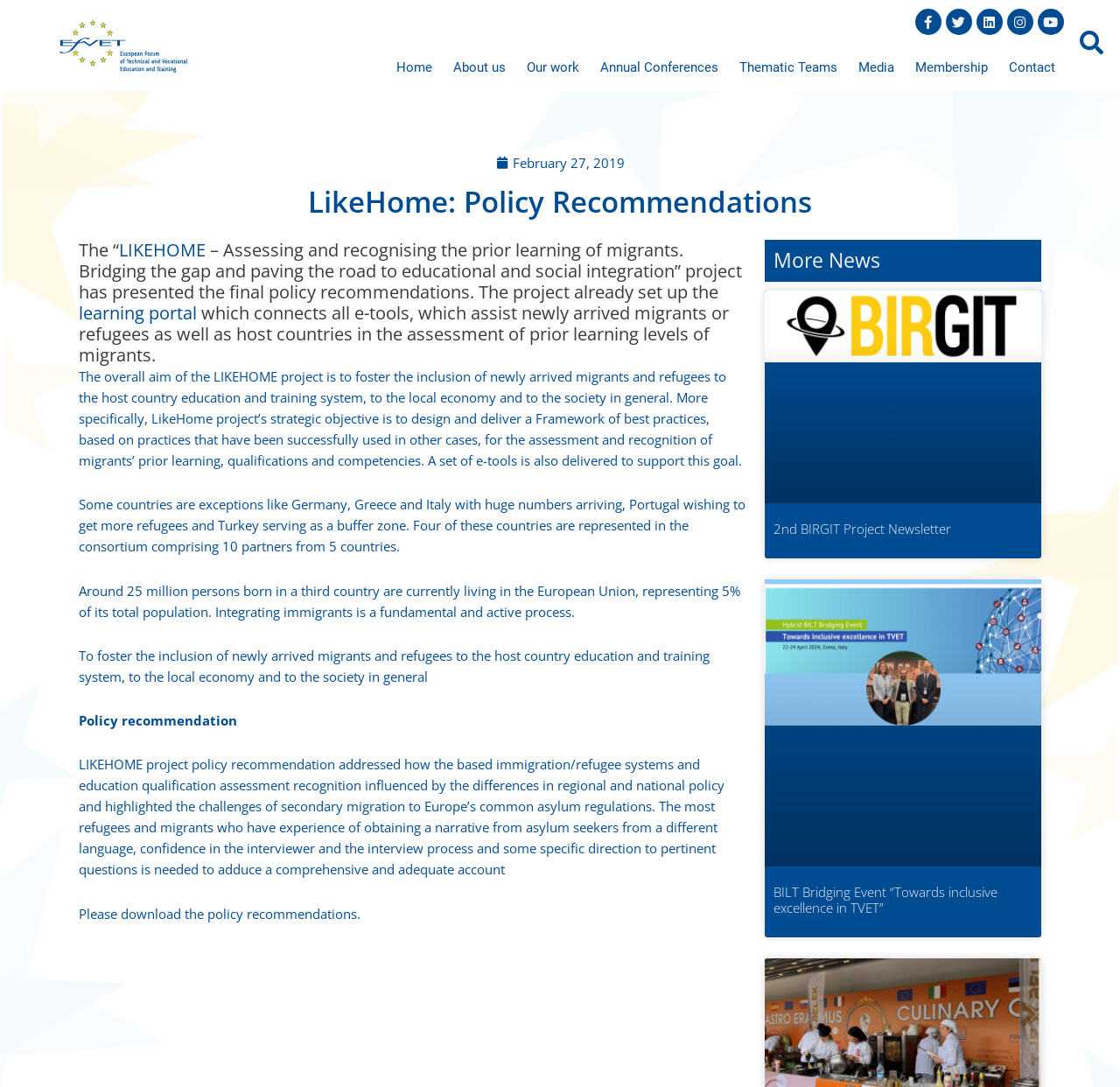How many million persons born in a third country are currently living in the European Union?
Utilize the image to construct a detailed and well-explained answer.

According to the webpage's content, around 25 million persons born in a third country are currently living in the European Union, representing 5% of its total population.